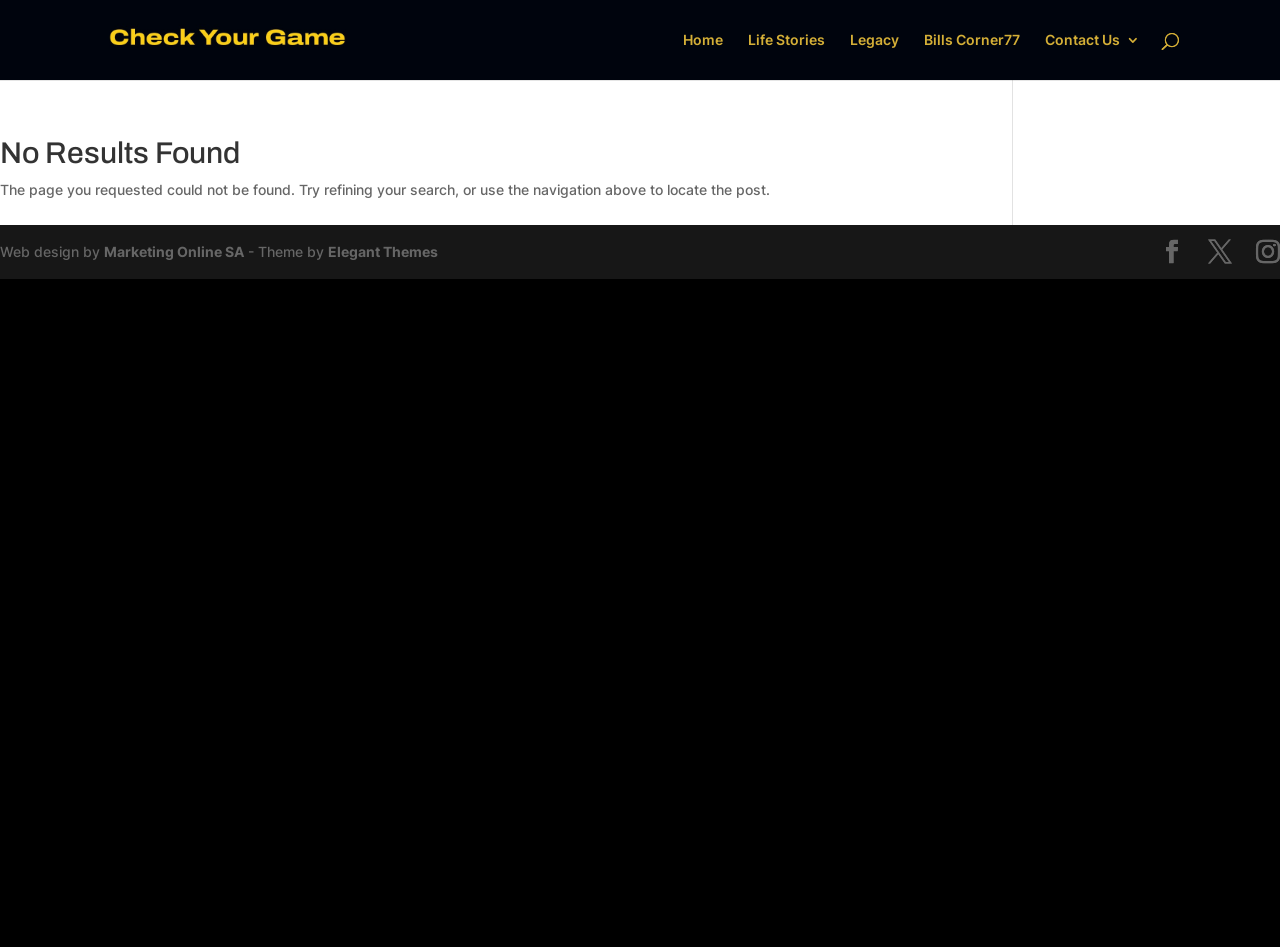Locate the bounding box of the UI element based on this description: "Life Stories". Provide four float numbers between 0 and 1 as [left, top, right, bottom].

[0.584, 0.035, 0.645, 0.084]